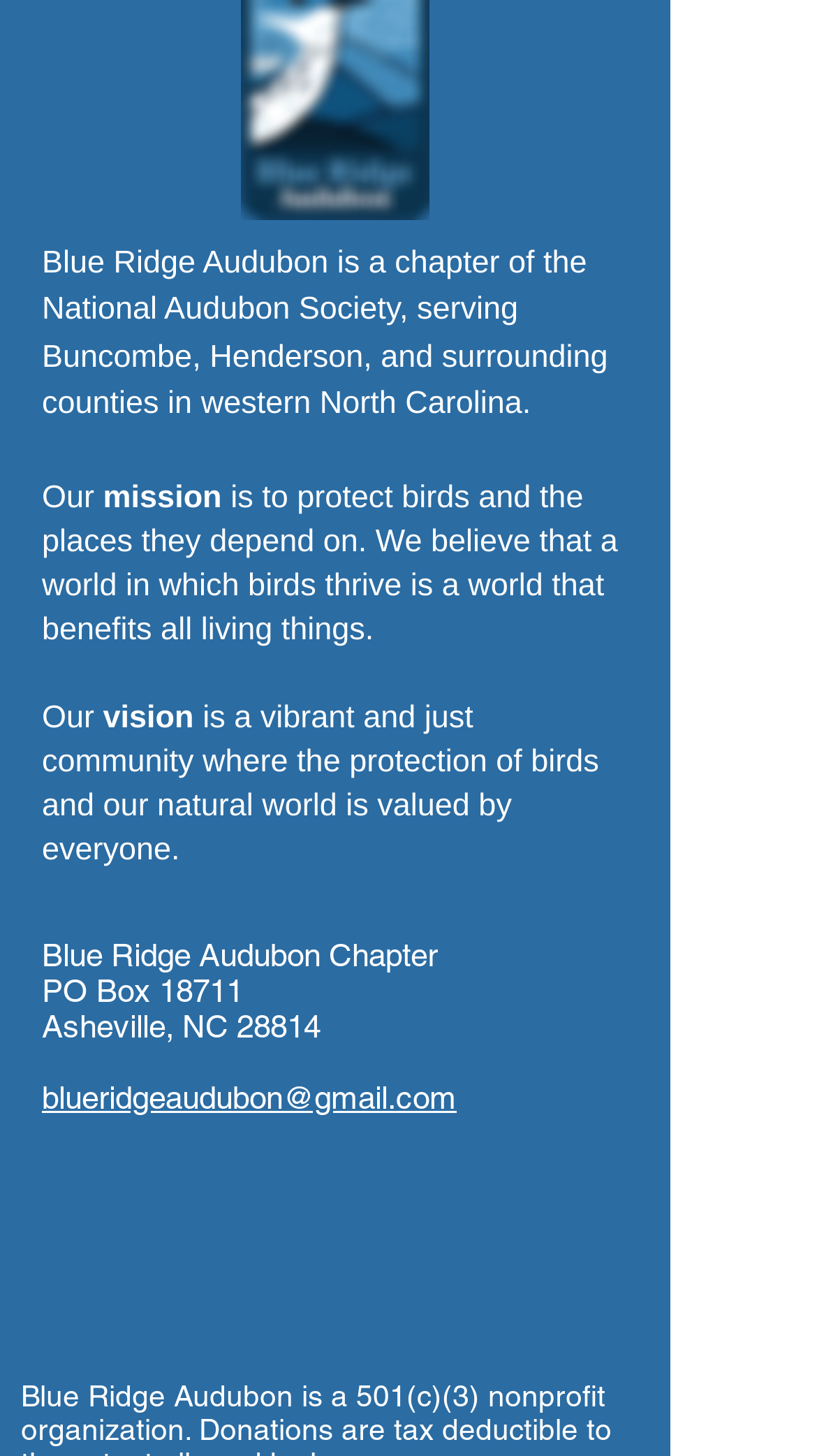Based on the image, give a detailed response to the question: What is the mission of Blue Ridge Audubon?

Based on the StaticText element with the text 'Our mission is to protect birds and the places they depend on.', I can infer that the mission of Blue Ridge Audubon is to protect birds and their habitats.